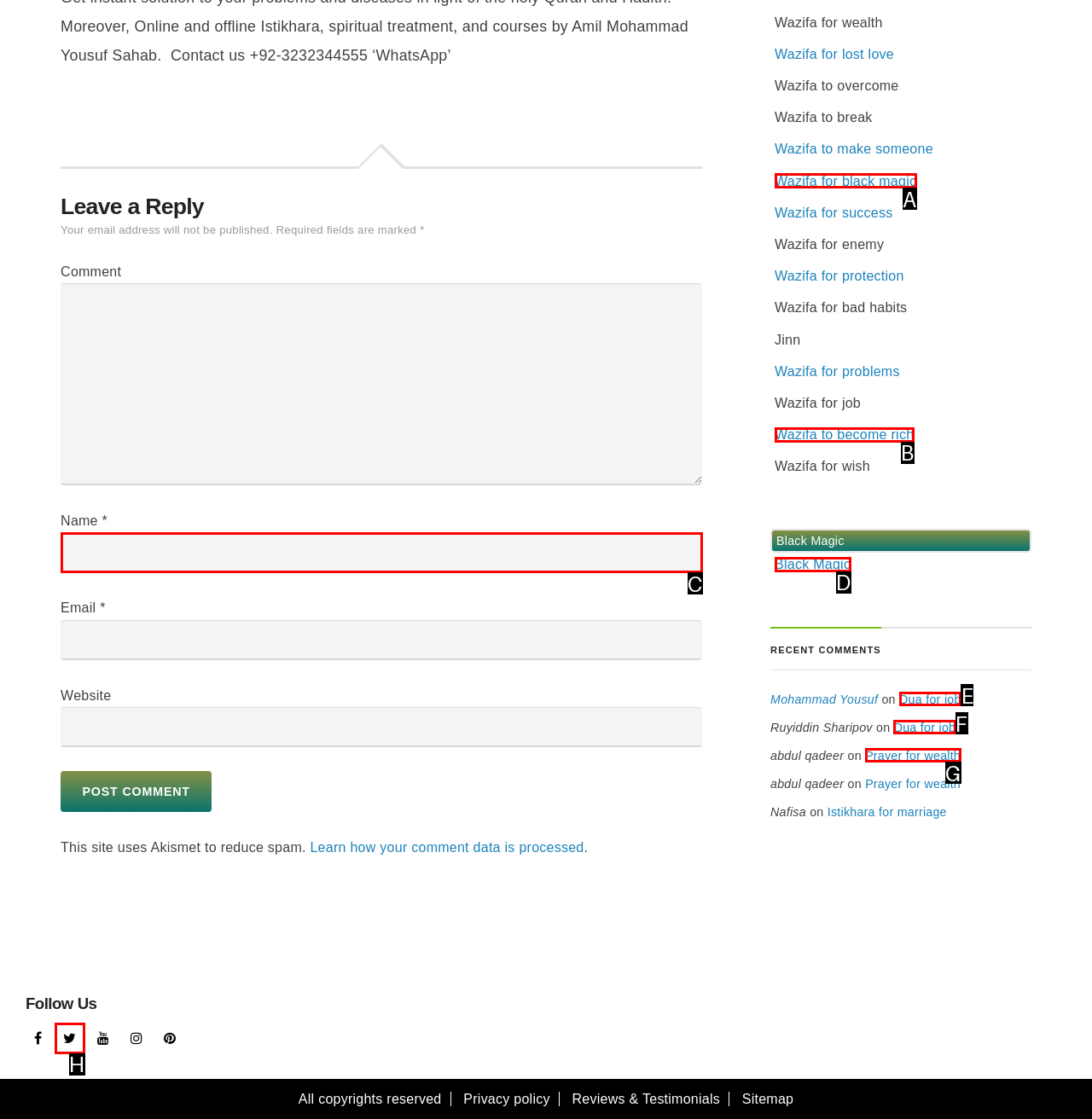For the task "Enter your name", which option's letter should you click? Answer with the letter only.

C